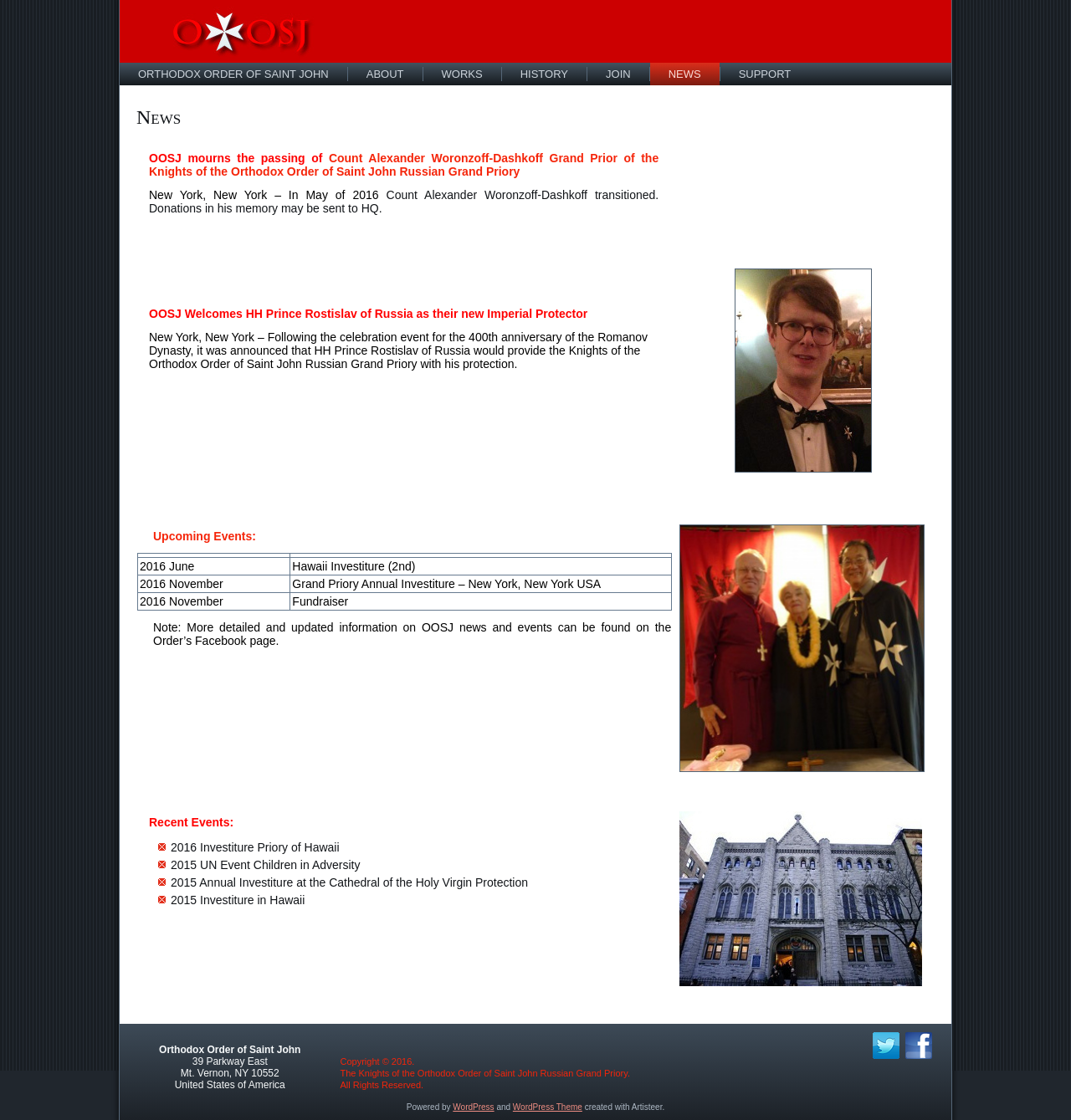What is the title of the latest news article?
Based on the screenshot, provide your answer in one word or phrase.

OOSJ mourns the passing of Count Alexander Woronzoff-Dashkoff